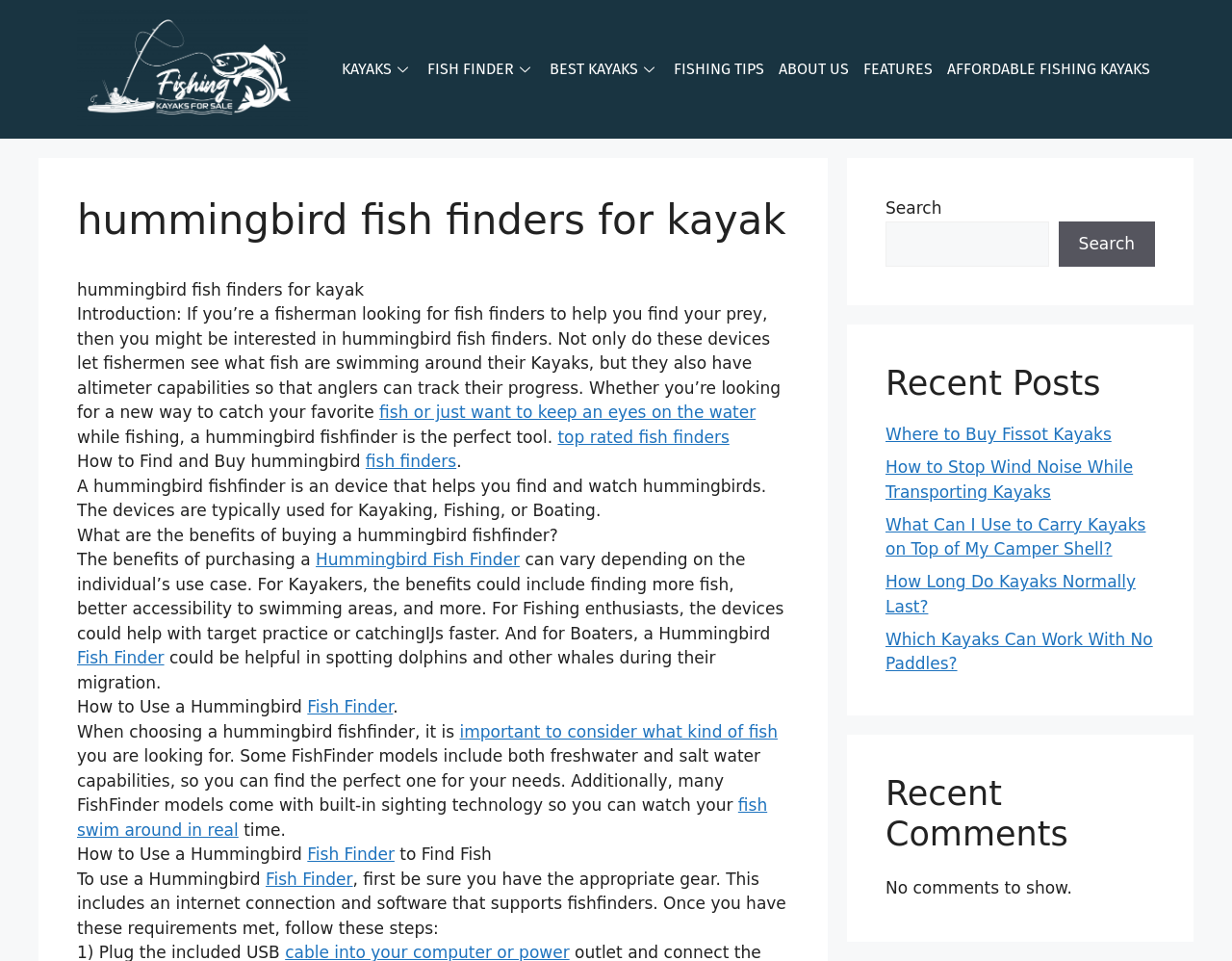Identify the bounding box for the UI element described as: "Fishing Tips". Ensure the coordinates are four float numbers between 0 and 1, formatted as [left, top, right, bottom].

[0.547, 0.049, 0.632, 0.096]